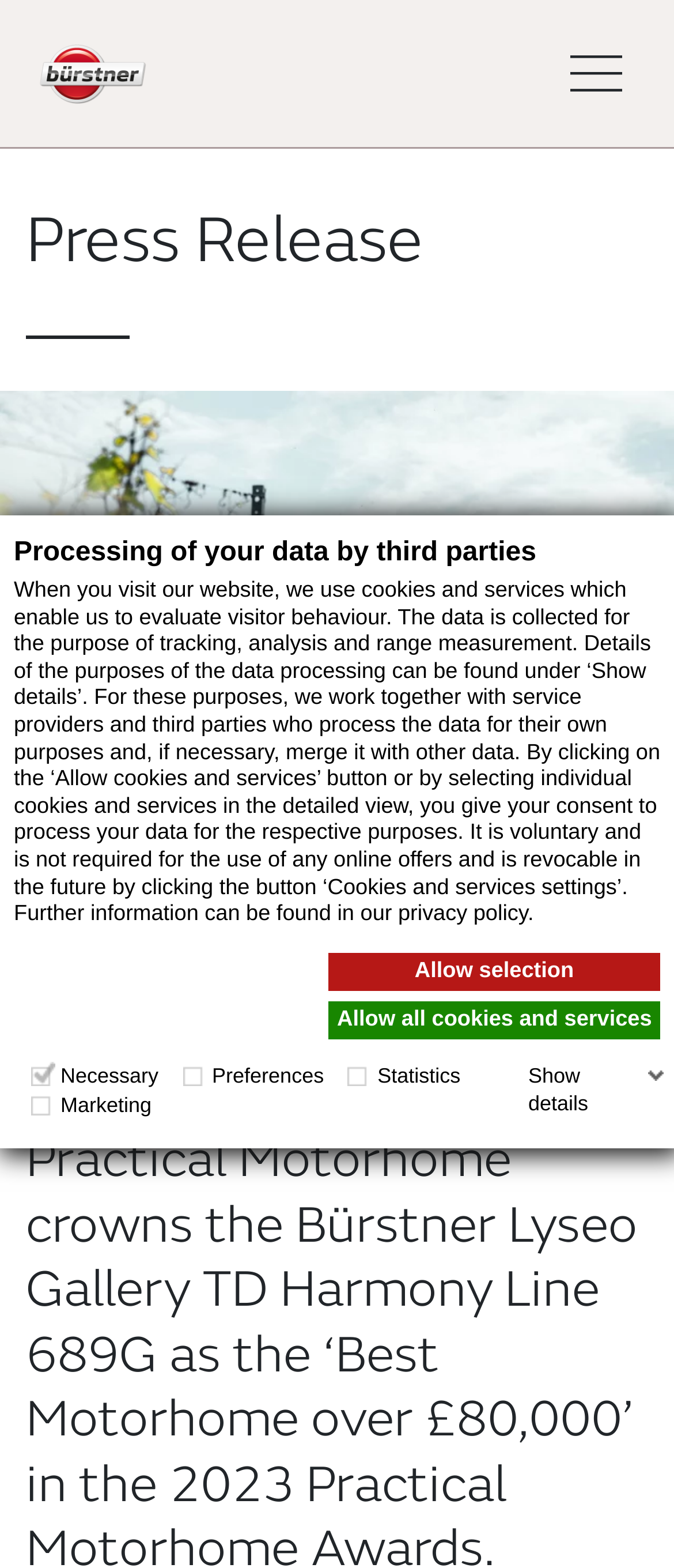Please respond to the question using a single word or phrase:
What is the purpose of marketing cookies?

Track visitors